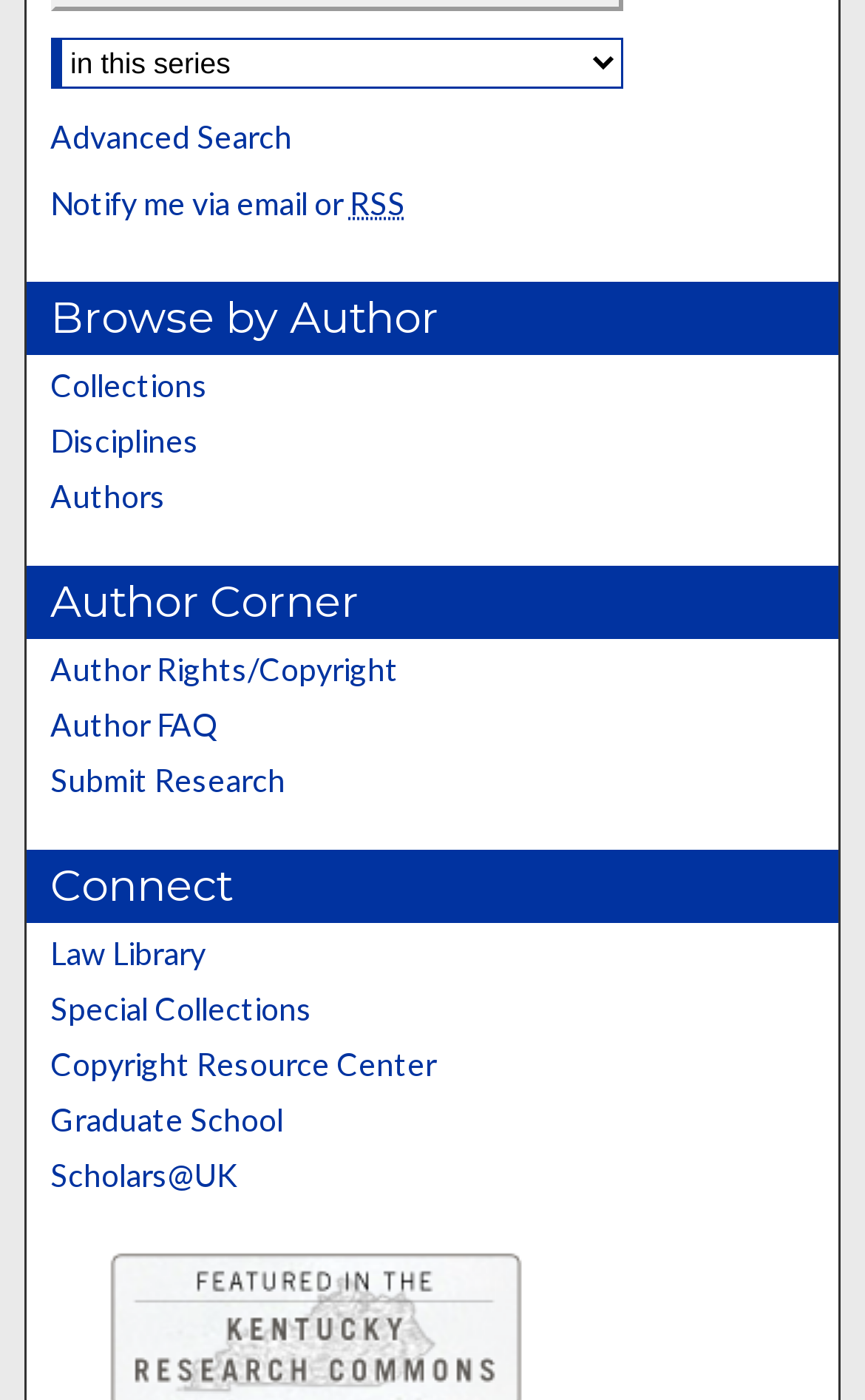What is the purpose of the 'Author Corner' section?
Please provide a detailed and thorough answer to the question.

The 'Author Corner' section is a heading element with the text 'Author Corner' and bounding box coordinates [0.03, 0.366, 0.97, 0.419]. Under this section, I found two link elements: 'Author Rights/Copyright' and 'Author FAQ', which suggest that the purpose of this section is to provide information and resources related to author rights and copyright, as well as frequently asked questions.